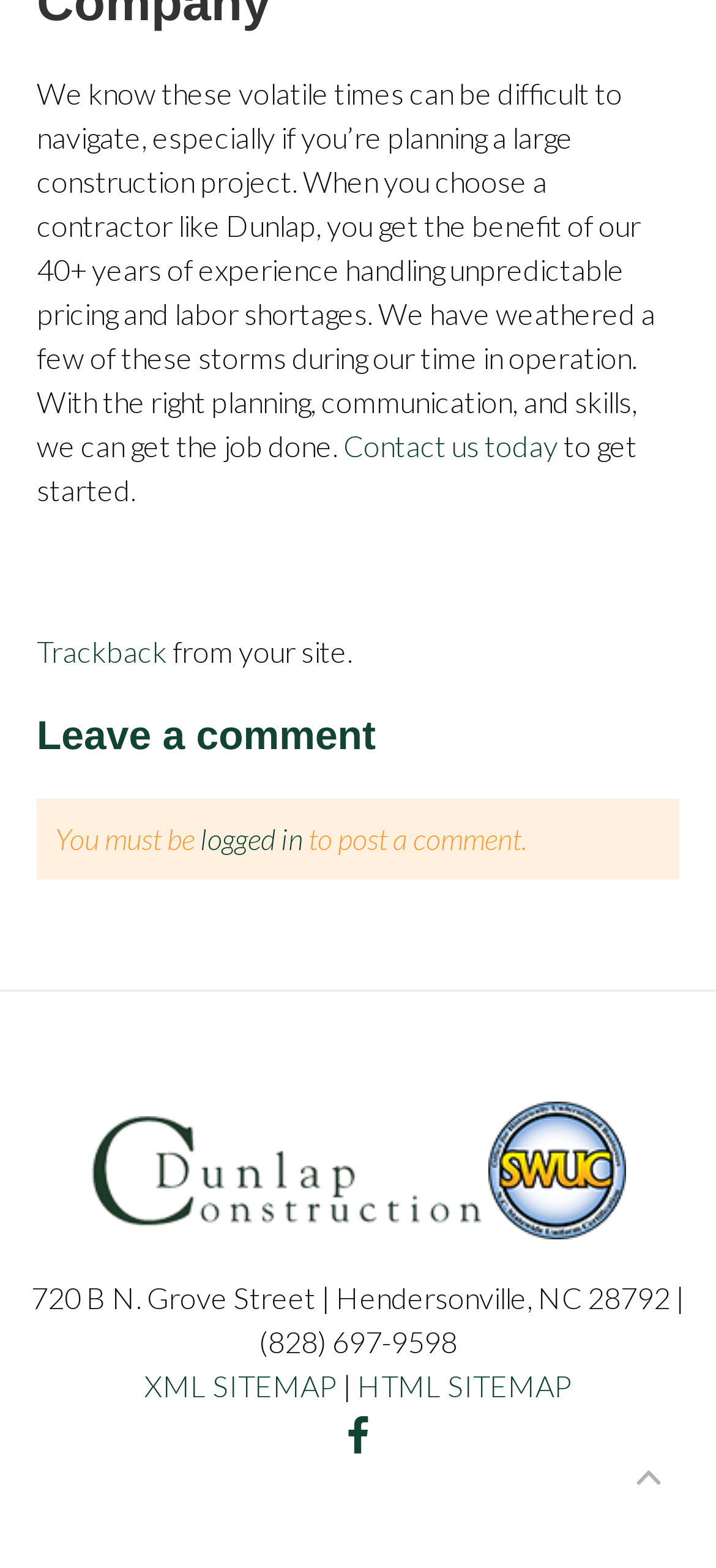What is the company's experience in handling construction projects?
Using the image, provide a detailed and thorough answer to the question.

The answer can be found in the StaticText element with the text 'We know these volatile times can be difficult to navigate, especially if you’re planning a large construction project. When you choose a contractor like Dunlap, you get the benefit of our 40+ years of experience handling unpredictable pricing and labor shortages.'